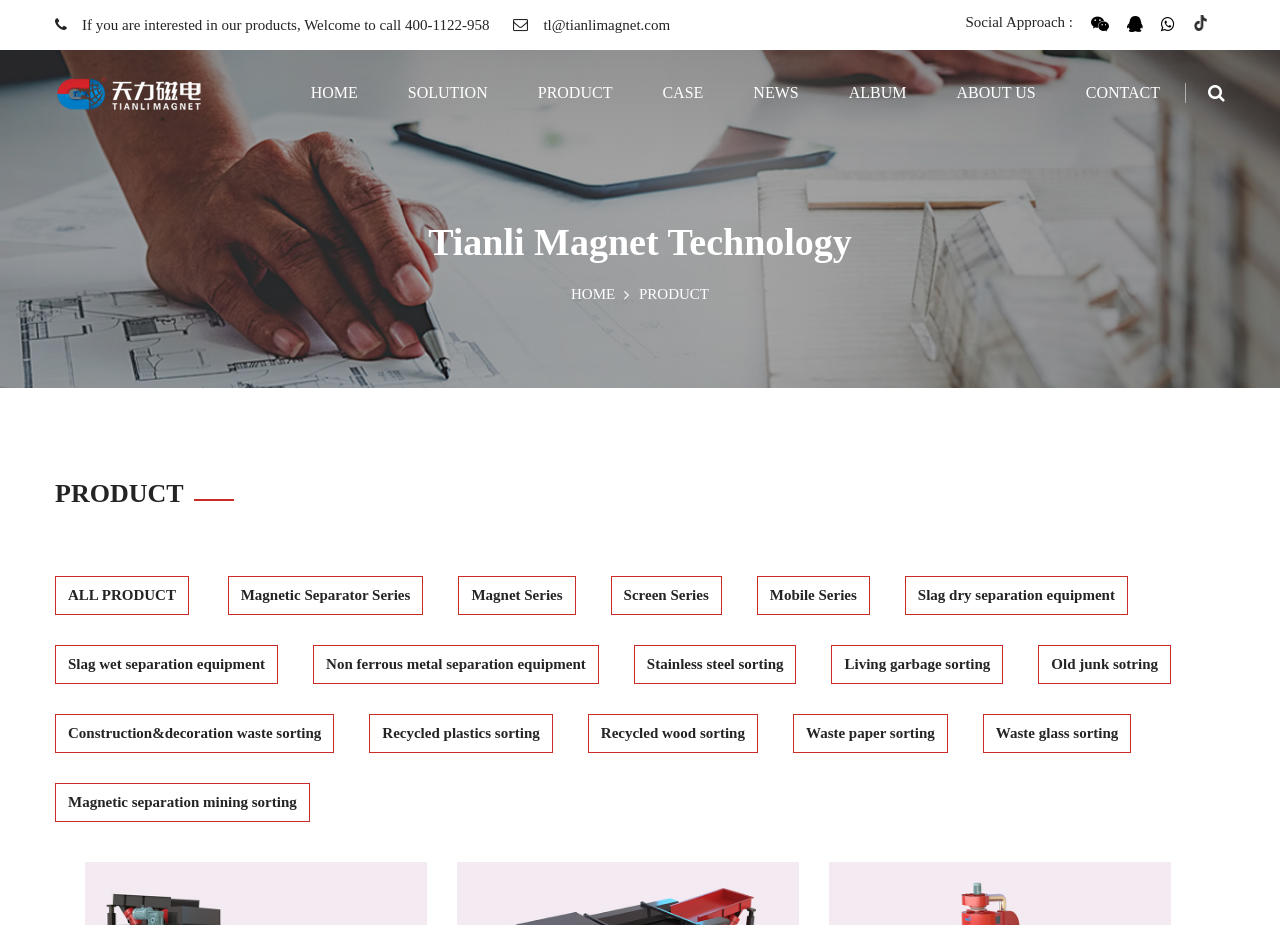What are the main categories of products?
Use the image to answer the question with a single word or phrase.

Six categories